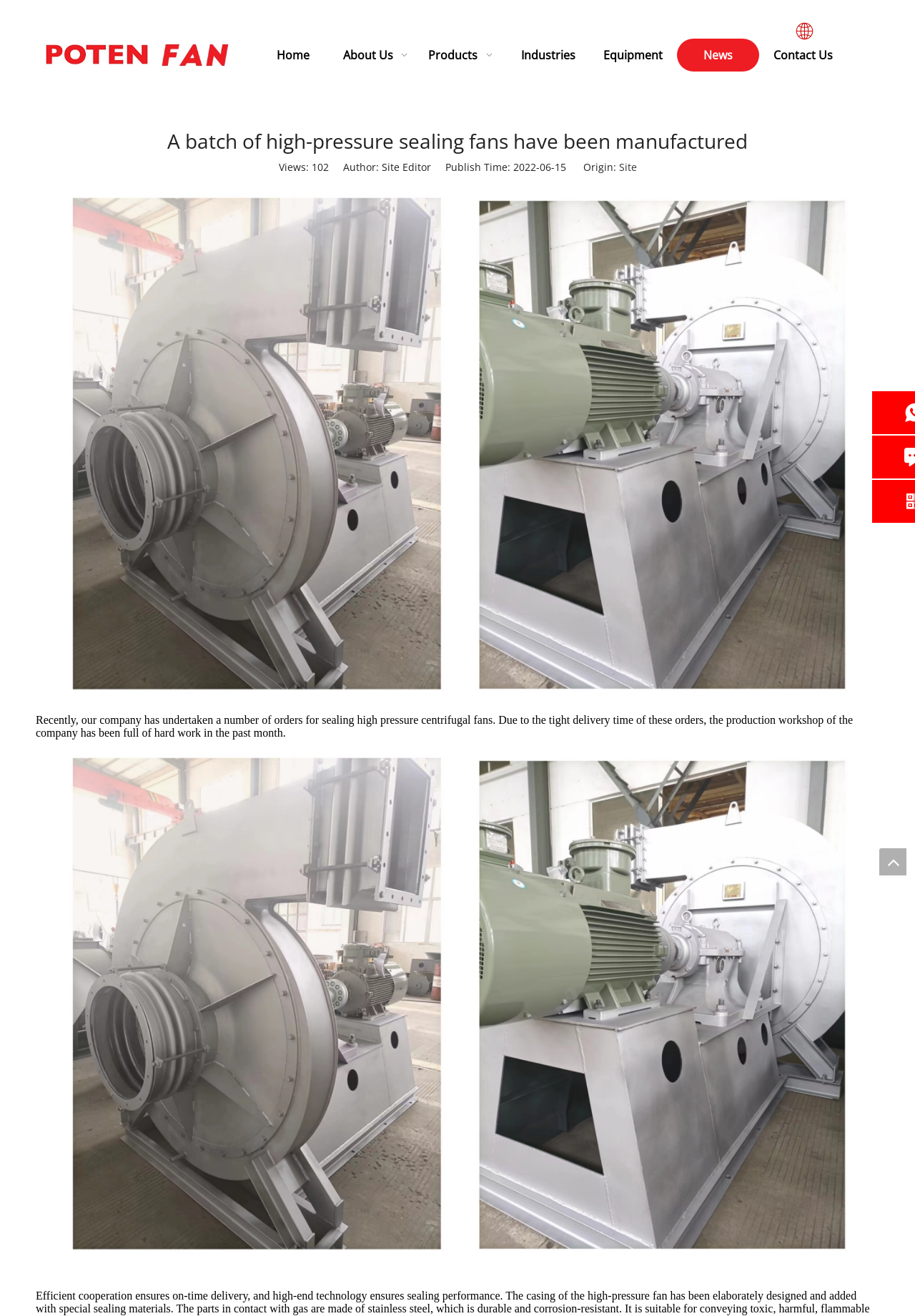Provide a comprehensive caption for the webpage.

The webpage appears to be a news article or blog post from Jiangsu Jingcai Fan Manufacturing Co., Ltd. At the top left corner, there is a logo image with the text "logo-en". Next to the logo, there is a navigation menu with links to "Home", "About Us", "Products", "Industries", "Equipment", "News", and "Contact Us". 

Below the navigation menu, there is a heading that reads "A batch of high-pressure sealing fans have been manufactured". To the right of the heading, there is a view counter displaying "102" views. Below the view counter, there is a line of text showing the author, publish time, and origin of the article.

The main content of the article is an image that spans the entire width of the page, with a caption that describes the manufacturing of high-pressure sealing fans. Below the image, there is a paragraph of text that explains the company's recent orders and production process. The text includes a link to "high pressure centrifugal fan". 

Further down, there is another image that appears to be related to the high-pressure centrifugal fan. At the bottom right corner of the page, there are three social media links. There is also a "top" link at the bottom right corner, which likely takes the user back to the top of the page.